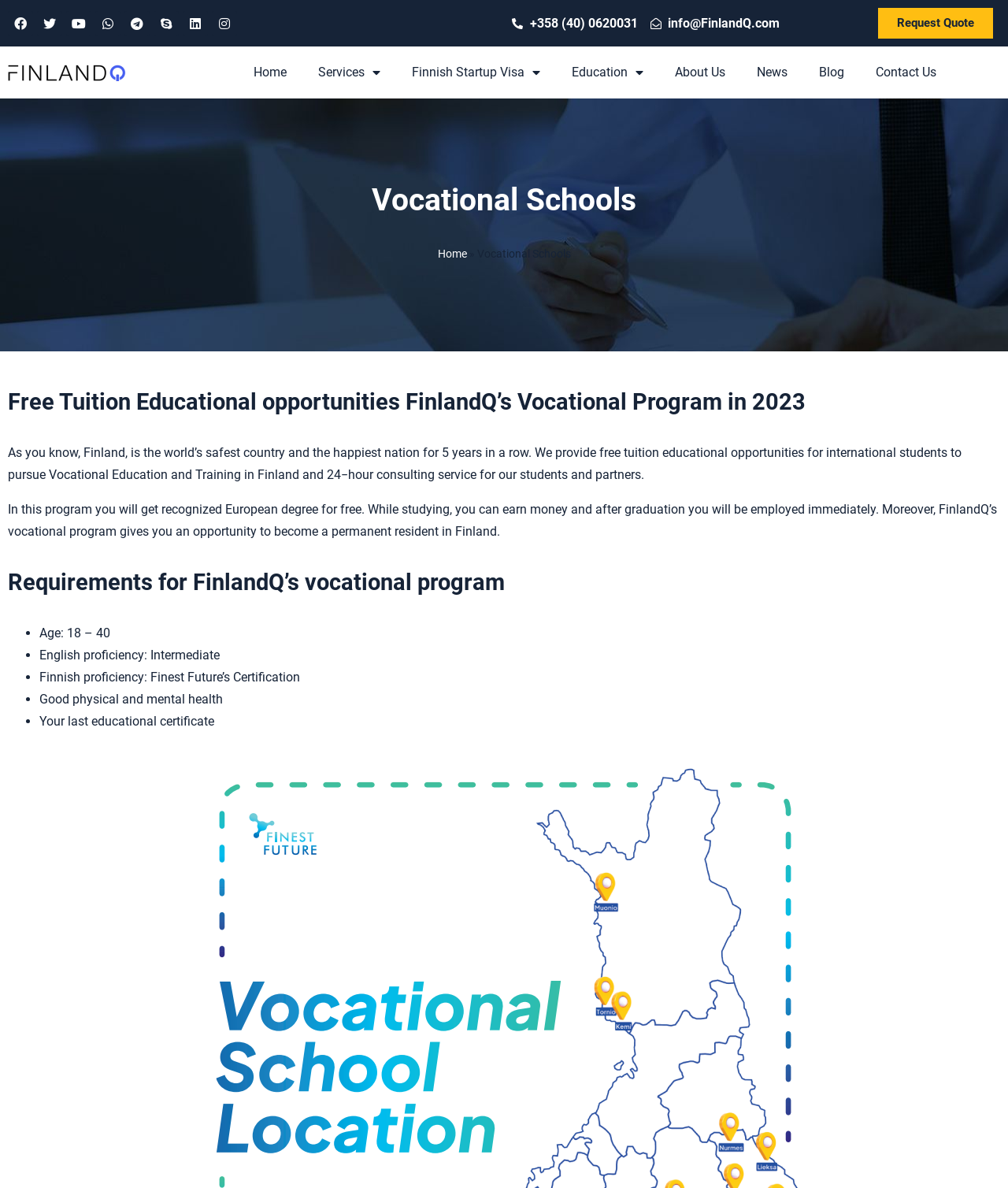Construct a comprehensive caption that outlines the webpage's structure and content.

The webpage is about FinlandQ, a platform that empowers great ideas and startups moving to Finland, one of the most innovative and creative startup ecosystems in the world. 

At the top left corner, there are social media links, including Facebook, Twitter, Youtube, Whatsapp, Telegram, Skype, and Linkedin, followed by a phone number and an email address. 

To the right of the social media links, there is a "Request Quote" button. Below the social media links, there is a logo of FinlandQ, accompanied by a link to the homepage. 

The main navigation menu is located below the logo, with links to "Home", "Services", "Finnish Startup Visa", "Education", "About Us", "News", "Blog", and "Contact Us". 

The main content of the webpage is divided into sections. The first section has a heading "Vocational Schools" and introduces FinlandQ's vocational program in 2023, which provides free tuition educational opportunities for international students to pursue Vocational Education and Training in Finland. 

The second section has a heading "Free Tuition Educational opportunities FinlandQ’s Vocational Program in 2023" and describes the benefits of the program, including a recognized European degree, earning money while studying, and becoming a permanent resident in Finland. 

The third section has a heading "Requirements for FinlandQ’s vocational program" and lists the requirements, including age, English proficiency, Finnish proficiency, physical and mental health, and the last educational certificate.